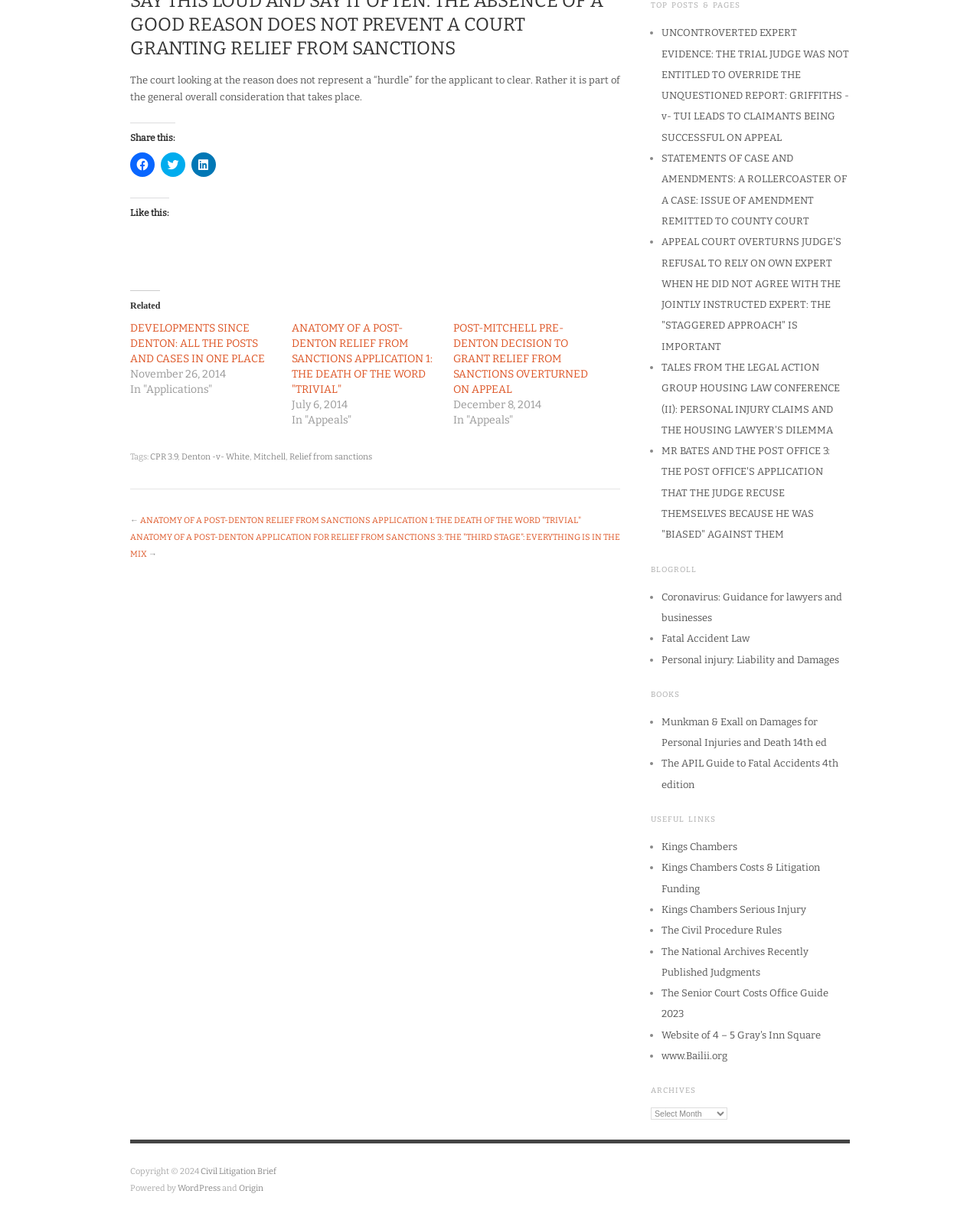What is the purpose of the 'Share this:' section?
Use the information from the screenshot to give a comprehensive response to the question.

The 'Share this:' section contains links to share the content of the webpage on social media platforms such as Facebook, Twitter, and LinkedIn, indicating that its purpose is to allow users to share the content with others.